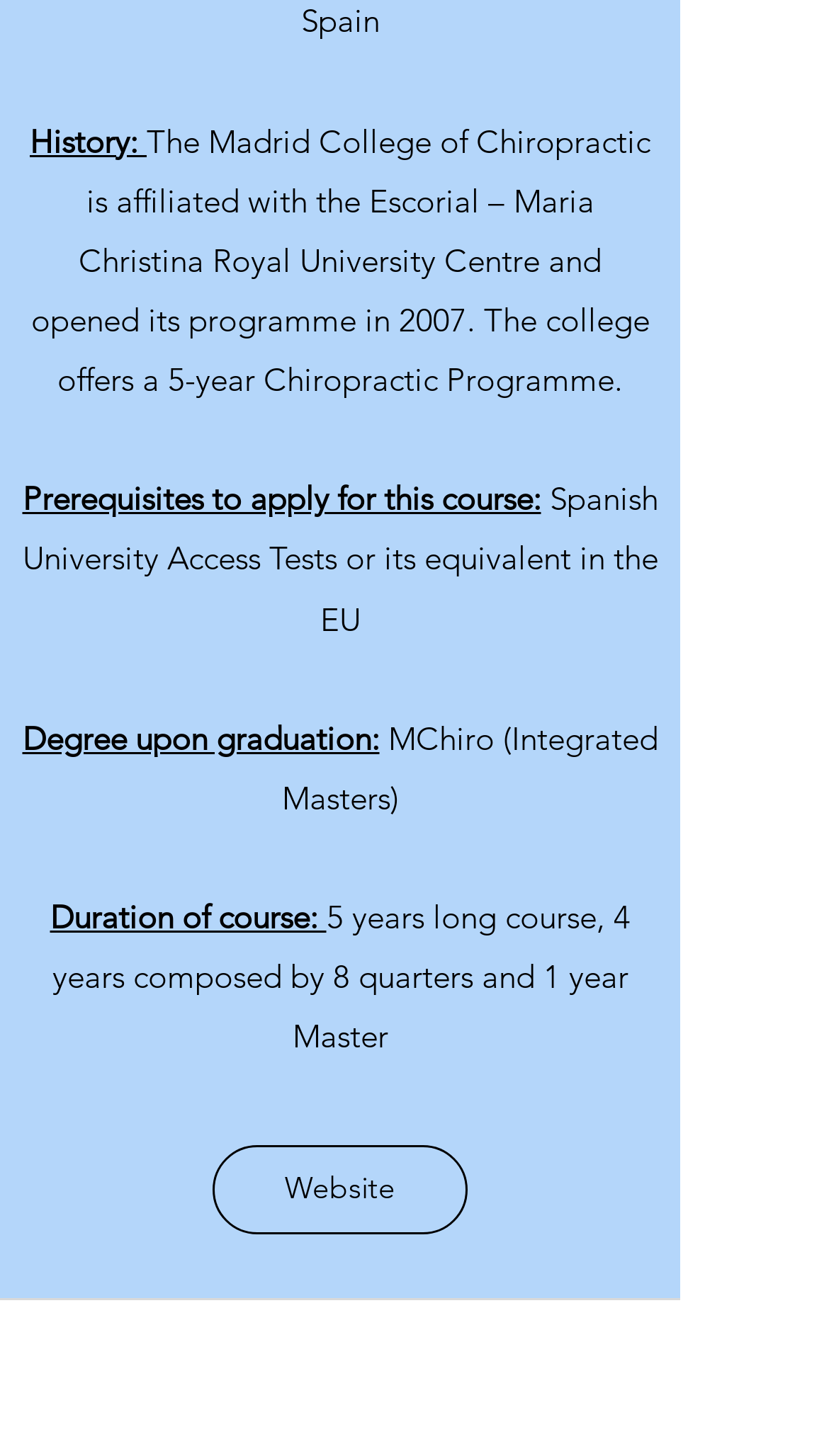Please provide a comprehensive answer to the question below using the information from the image: What is the name of the affiliated university?

By reading the text 'The Madrid College of Chiropractic is affiliated with the Escorial – Maria Christina Royal University Centre and opened its programme in 2007.', I can infer that the affiliated university is Escorial – Maria Christina Royal University Centre.